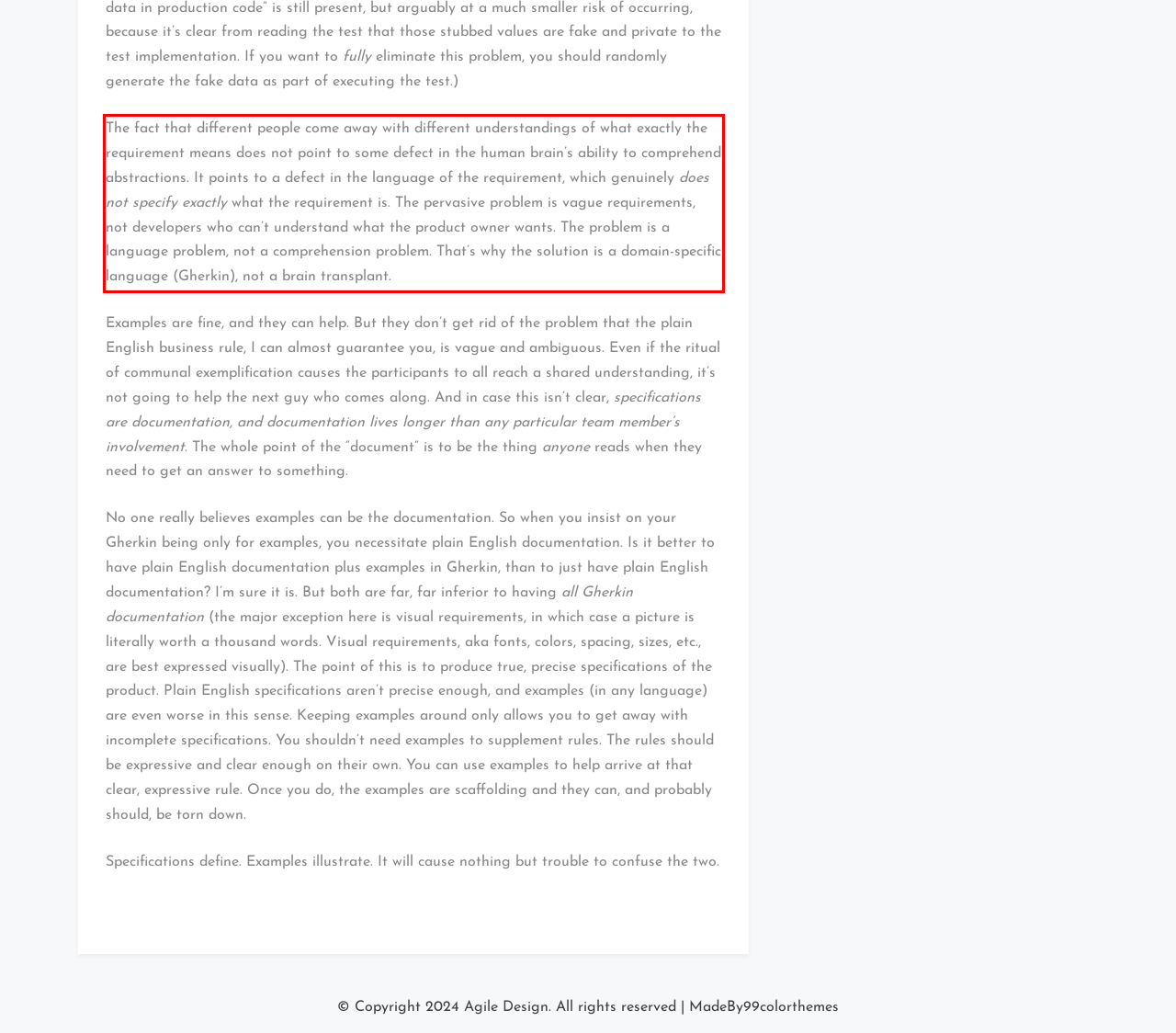Using the provided screenshot, read and generate the text content within the red-bordered area.

The fact that different people come away with different understandings of what exactly the requirement means does not point to some defect in the human brain’s ability to comprehend abstractions. It points to a defect in the language of the requirement, which genuinely does not specify exactly what the requirement is. The pervasive problem is vague requirements, not developers who can’t understand what the product owner wants. The problem is a language problem, not a comprehension problem. That’s why the solution is a domain-specific language (Gherkin), not a brain transplant.